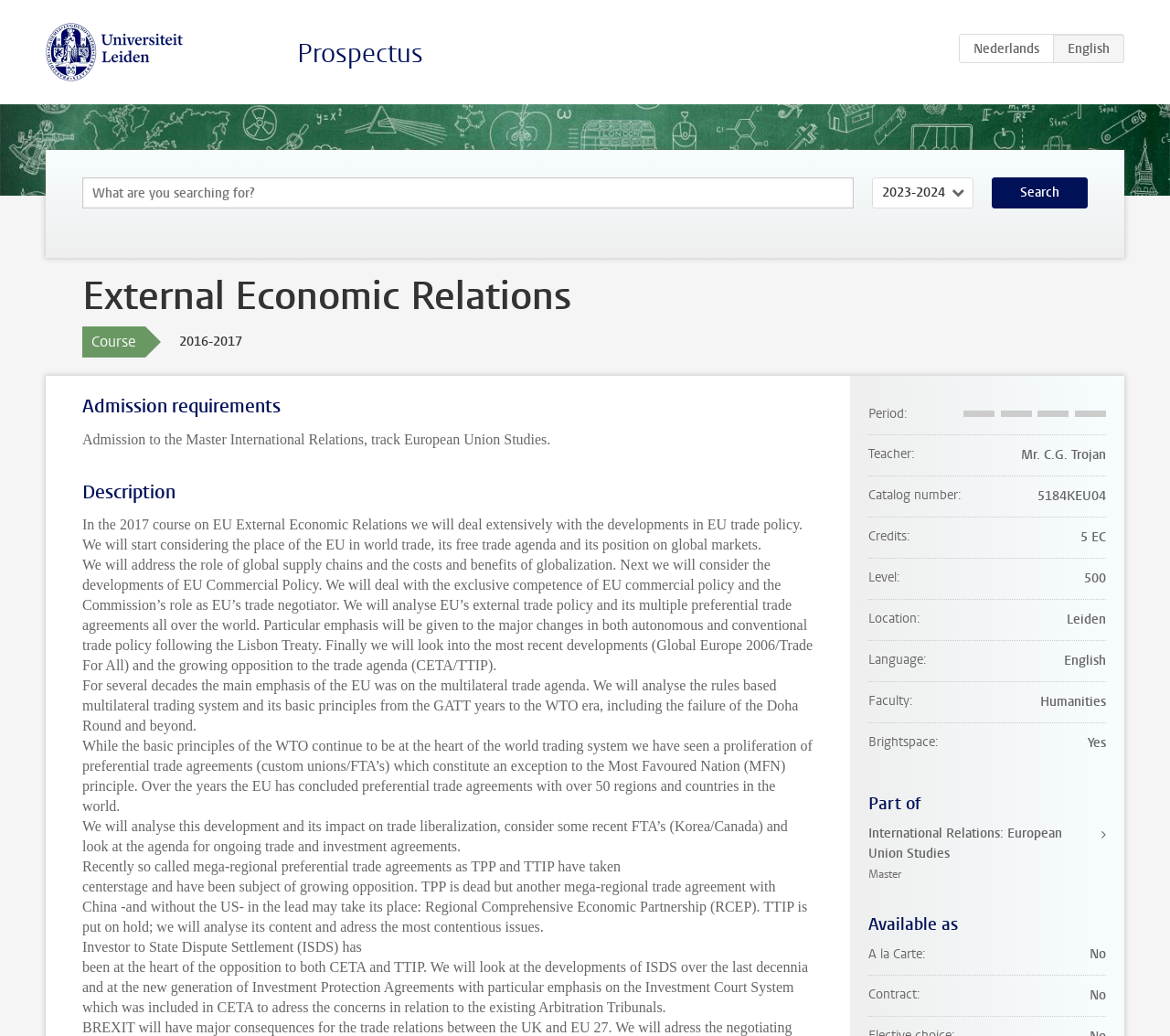What is the language of the course?
Please look at the screenshot and answer in one word or a short phrase.

English